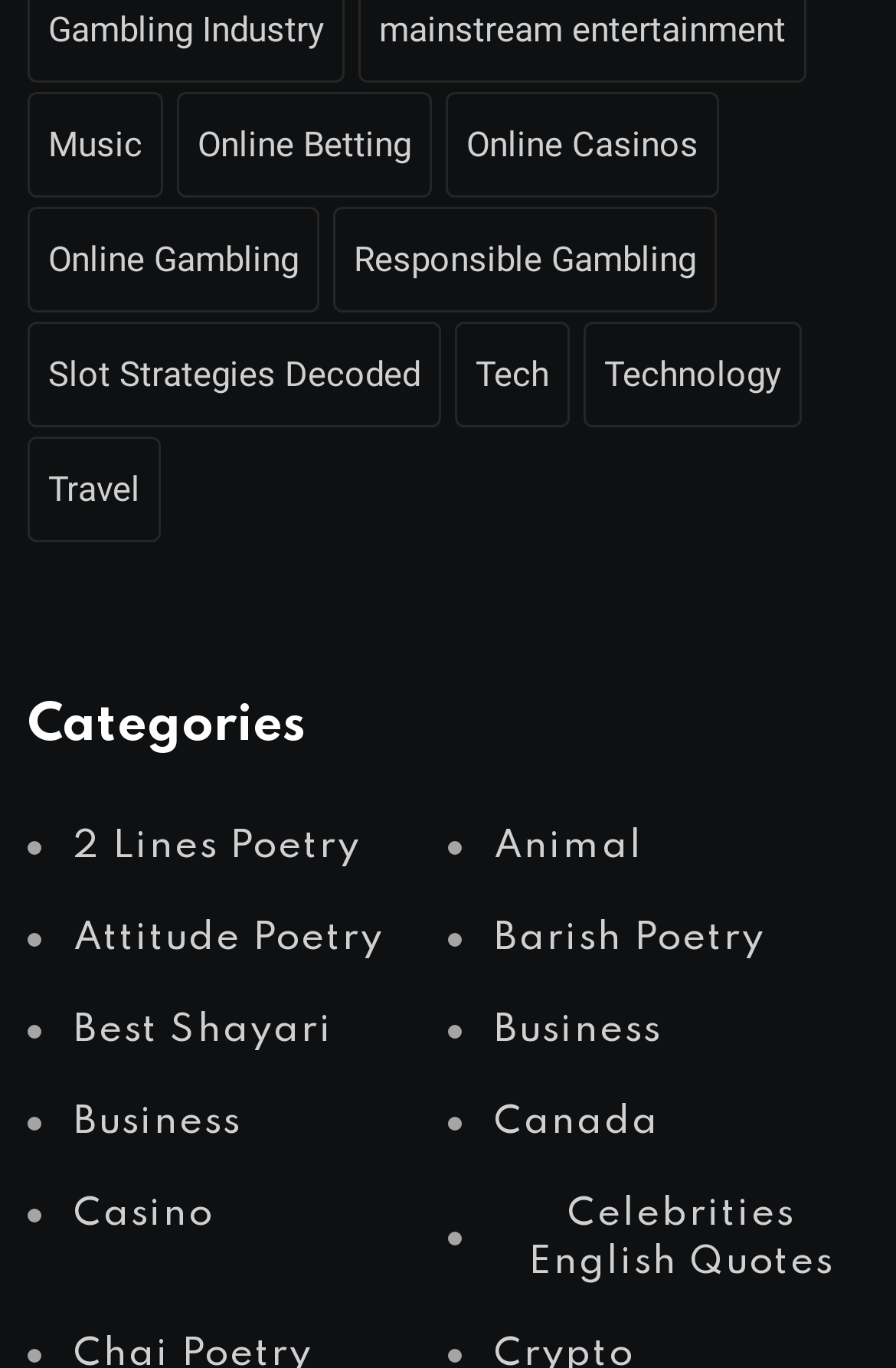What is the topic of the link next to 'Business'? Observe the screenshot and provide a one-word or short phrase answer.

Canada